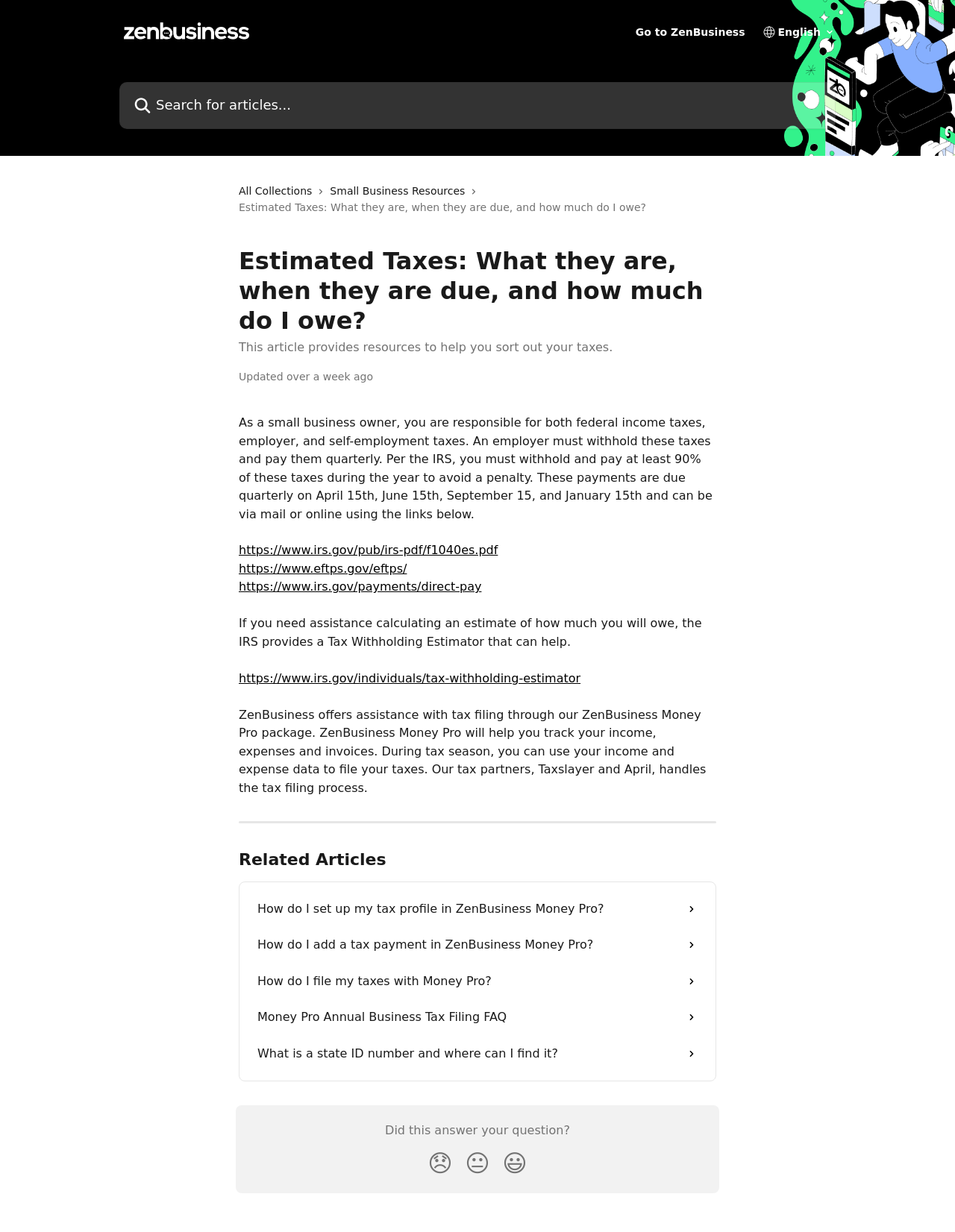Give a one-word or one-phrase response to the question: 
How can taxes be paid?

Via mail or online